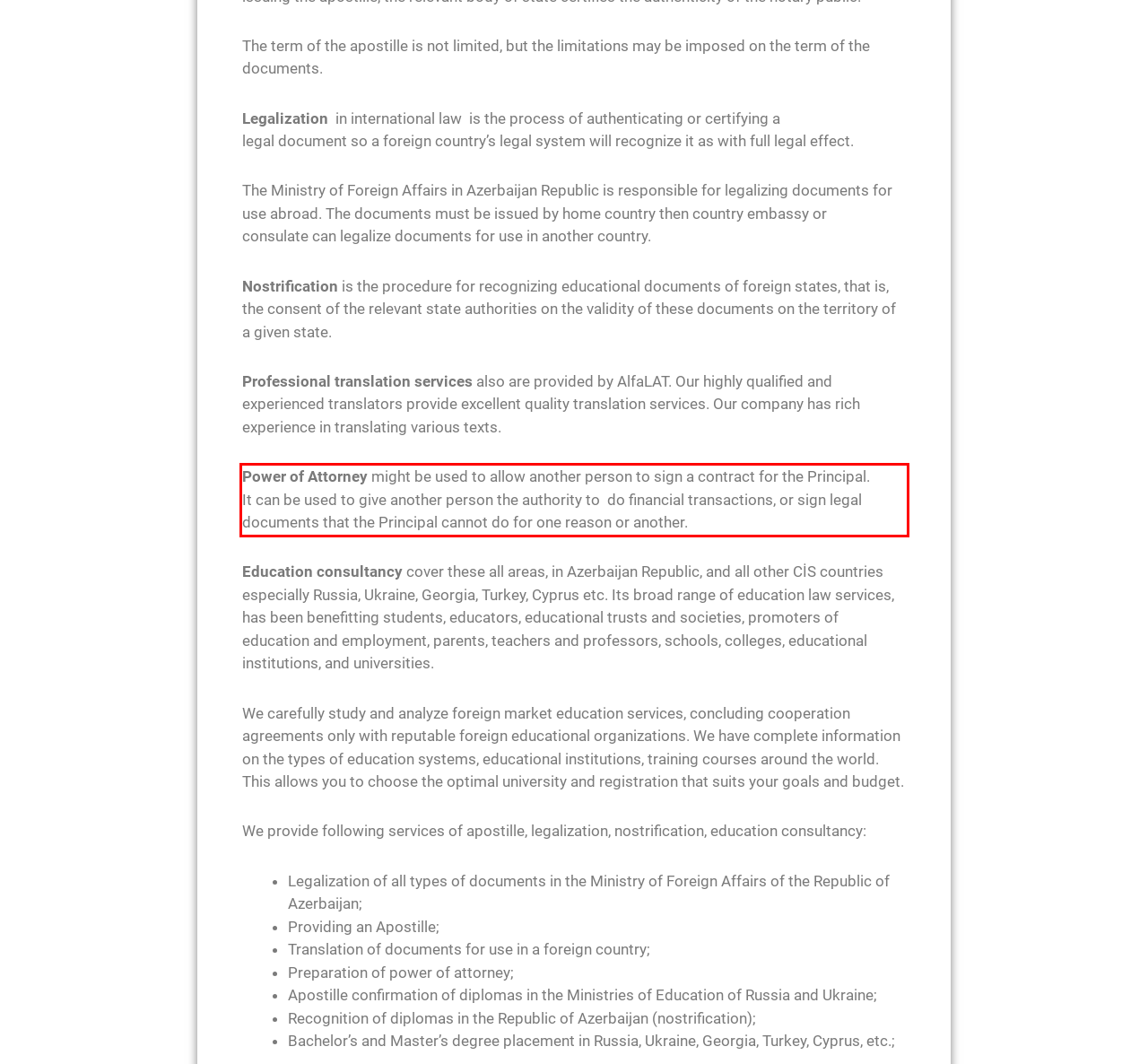Examine the webpage screenshot and use OCR to recognize and output the text within the red bounding box.

Power of Attorney might be used to allow another person to sign a contract for the Principal. It can be used to give another person the authority to do financial transactions, or sign legal documents that the Principal cannot do for one reason or another.